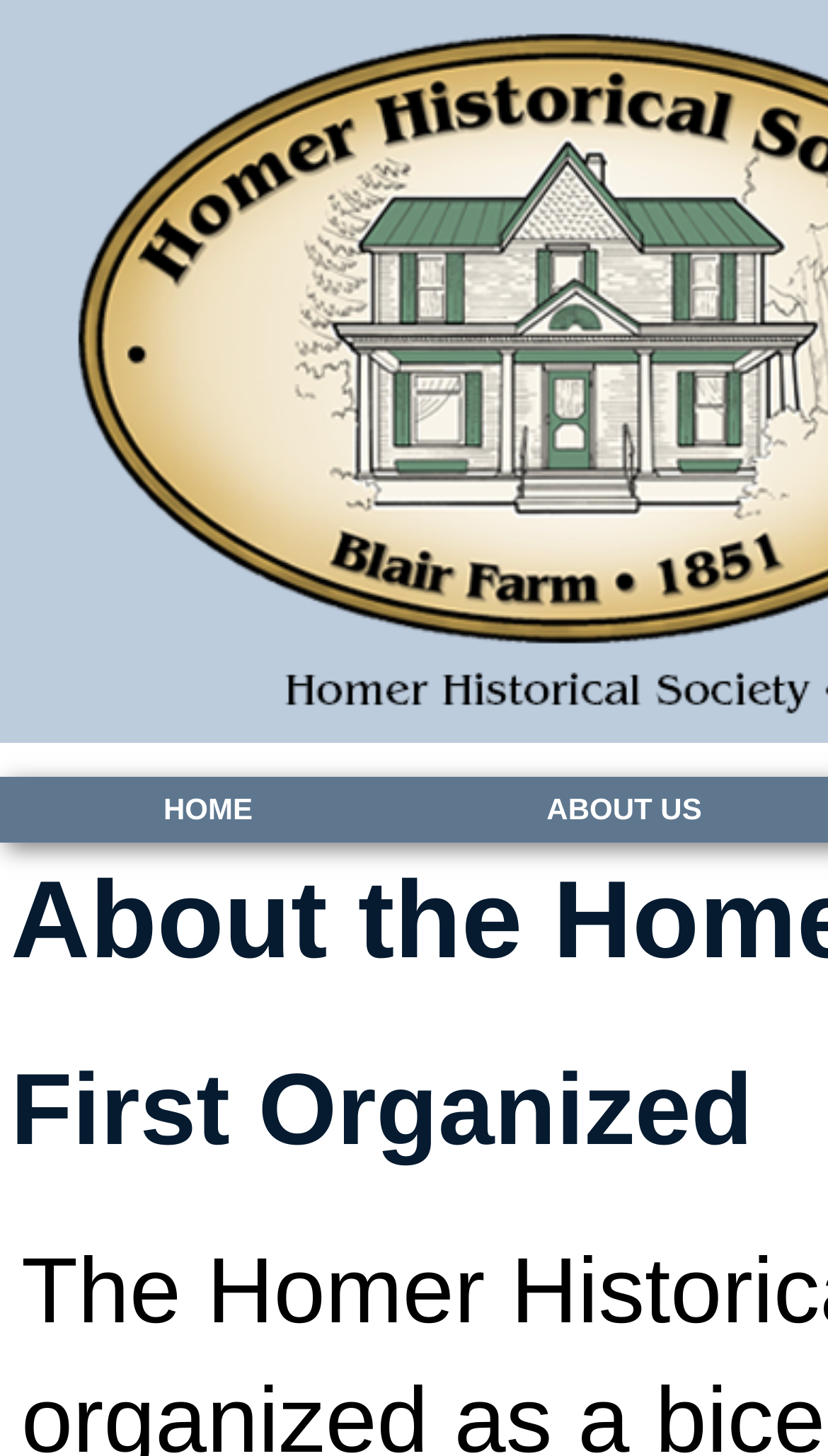Please locate and retrieve the main header text of the webpage.

About the Homer Historical Society